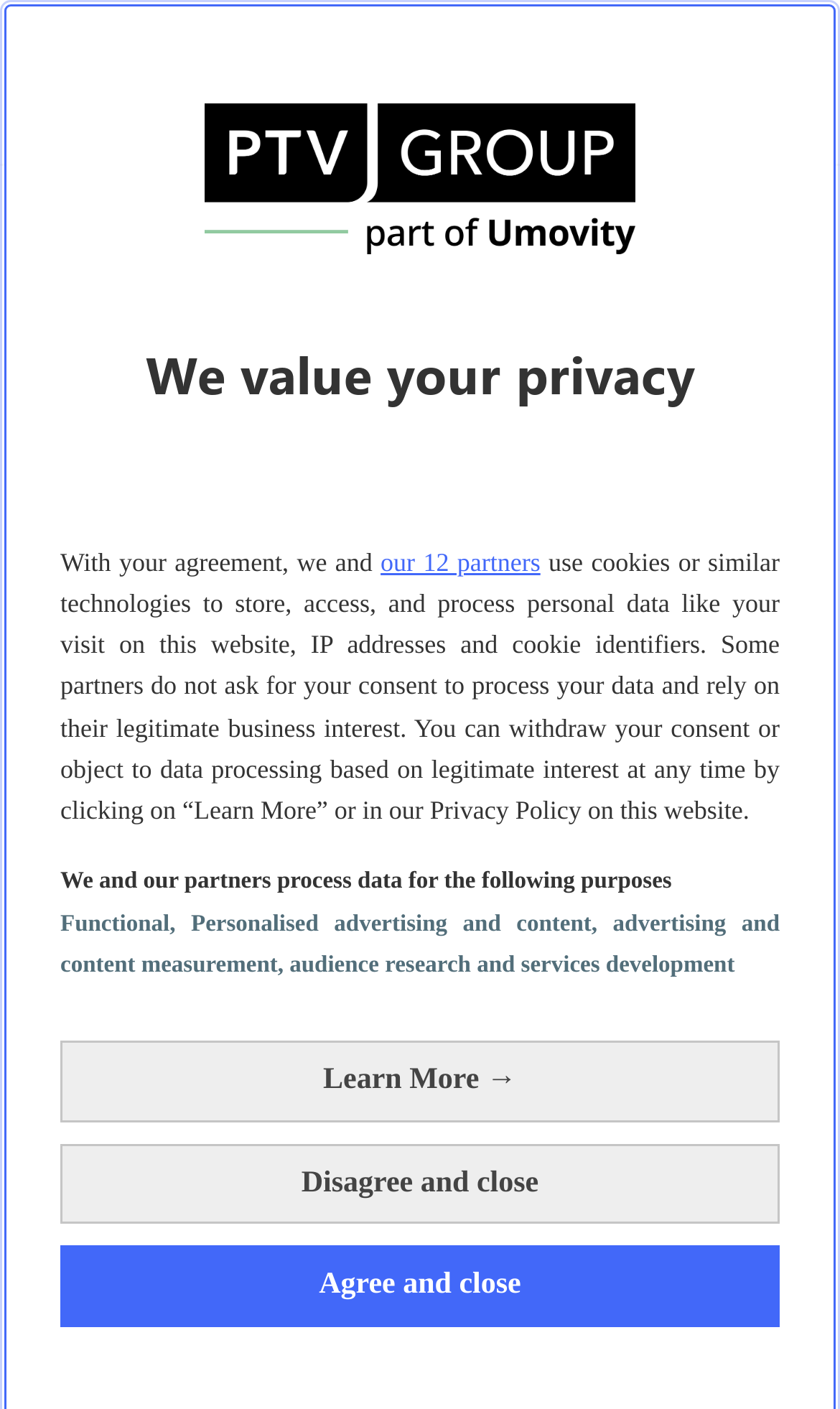Please answer the following question using a single word or phrase: 
How many partners are mentioned in the privacy section?

12